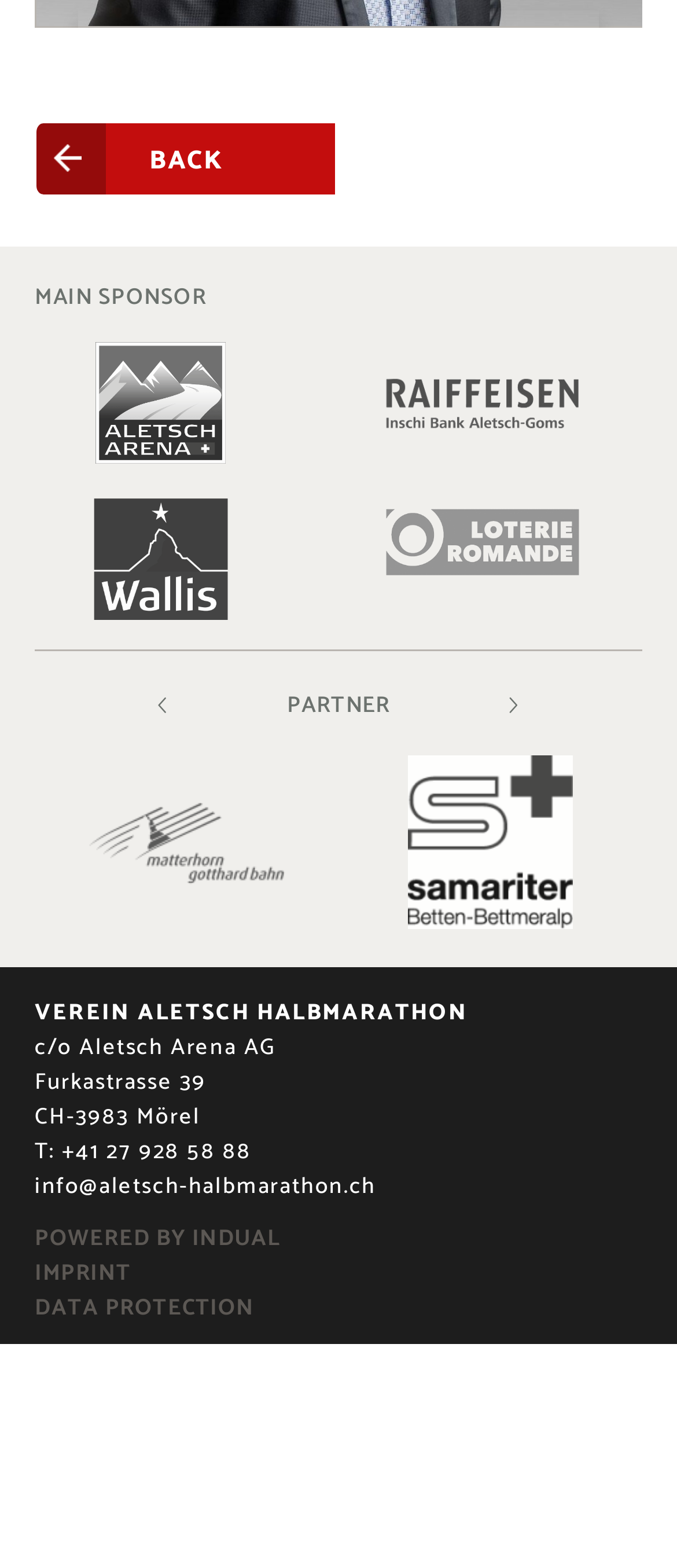What is the address of the marathon organizer?
Look at the screenshot and provide an in-depth answer.

The address of the marathon organizer can be found in the contentinfo section of the webpage, specifically in the StaticText elements with the texts 'Furkastrasse 39' and 'CH-3983 Mörel'.